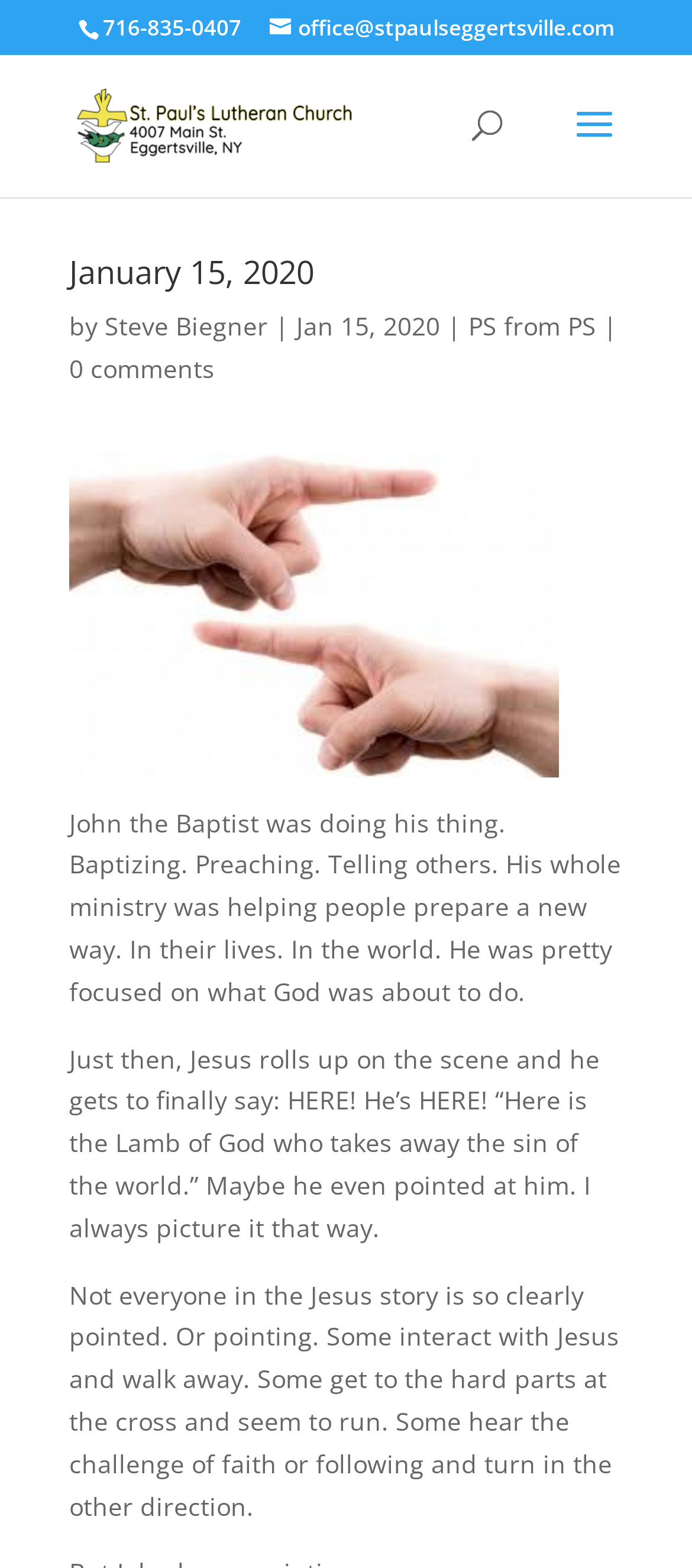Create a detailed narrative describing the layout and content of the webpage.

The webpage appears to be a blog post or article from St. Paul's Lutheran Church in Eggertsville, NY. At the top, there is a phone number "716-835-0407" and an email address "office@stpaulseggertsville.com" displayed prominently. Below this, there is a link to the church's website, accompanied by an image with the same title "St. Paul's Lutheran Church - Eggertsville, NY 14226". 

To the right of these elements, there is a search bar with a label "Search for:". The search bar is relatively narrow and takes up about half of the horizontal space.

Below these top elements, there is a heading that displays the date "January 15, 2020". Following this, there is a byline that reads "by Steve Biegner" and a date "Jan 15, 2020". There is also a link to "PS from PS" and another link to "0 comments".

The main content of the webpage is a sermon or devotional text, which is divided into three paragraphs. The text discusses John the Baptist's ministry and his announcement of Jesus' arrival. The paragraphs are relatively long and take up most of the vertical space on the webpage.

At the bottom of the page, there is a large figure or image that spans the entire width of the page. However, it does not have a descriptive text or caption.